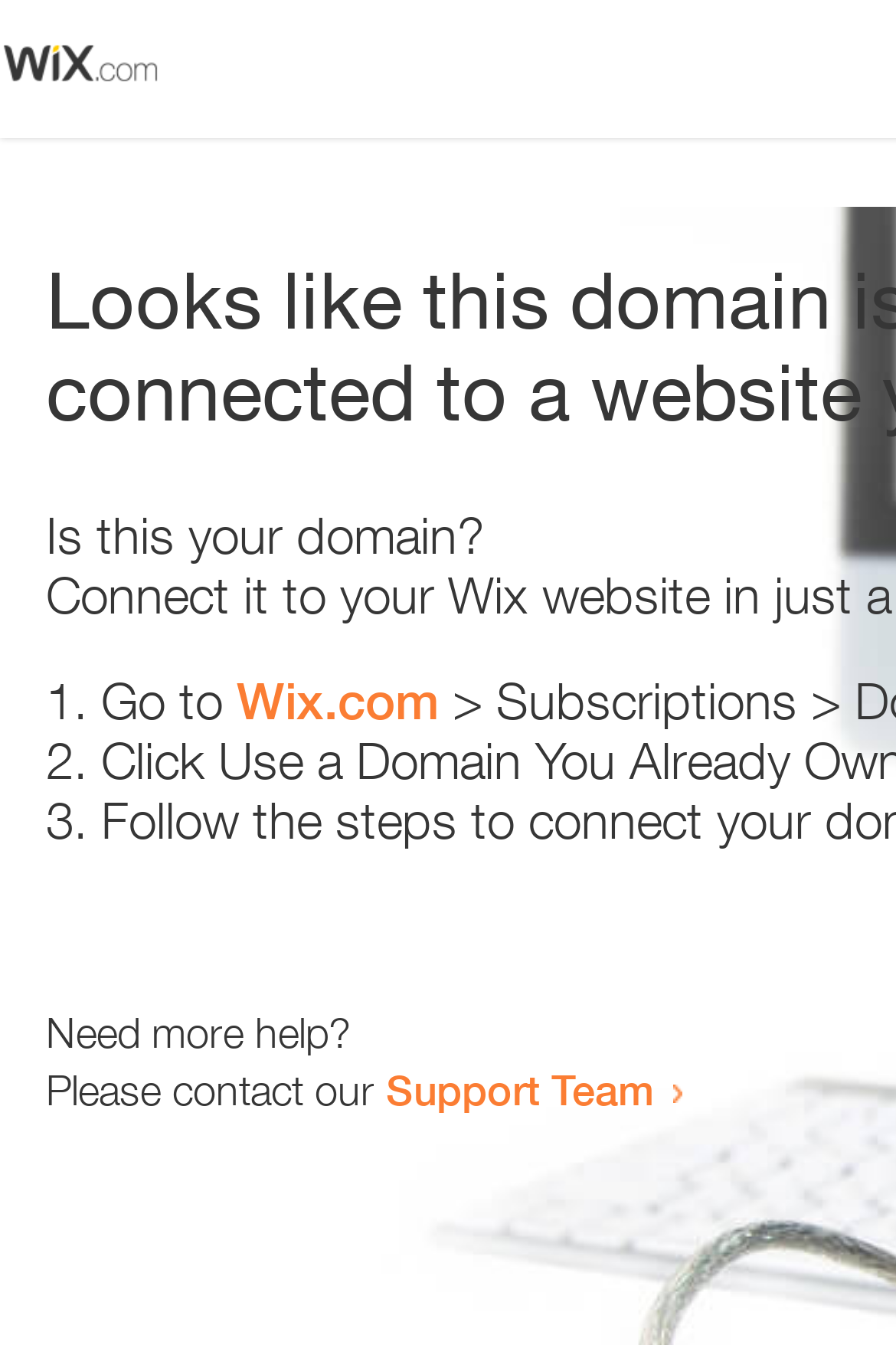How many sentences are there in the help section?
Look at the image and respond with a one-word or short-phrase answer.

2